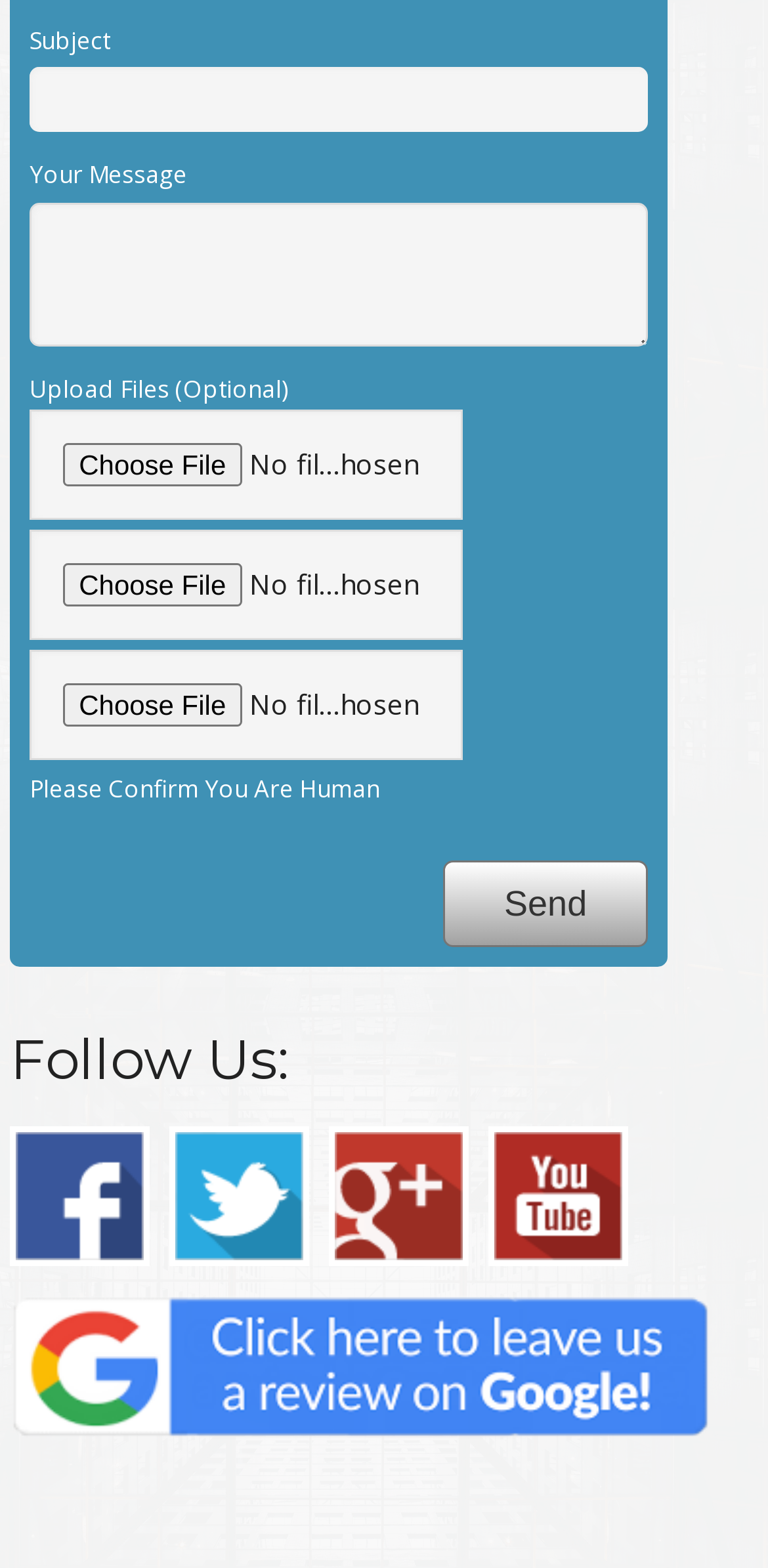With reference to the image, please provide a detailed answer to the following question: How many social media links are there?

I counted the number of social media links on the webpage by looking at the elements with the type 'link' and the corresponding image elements. There are four social media links: Facebook, Twitter, Google +, and another Google + link.